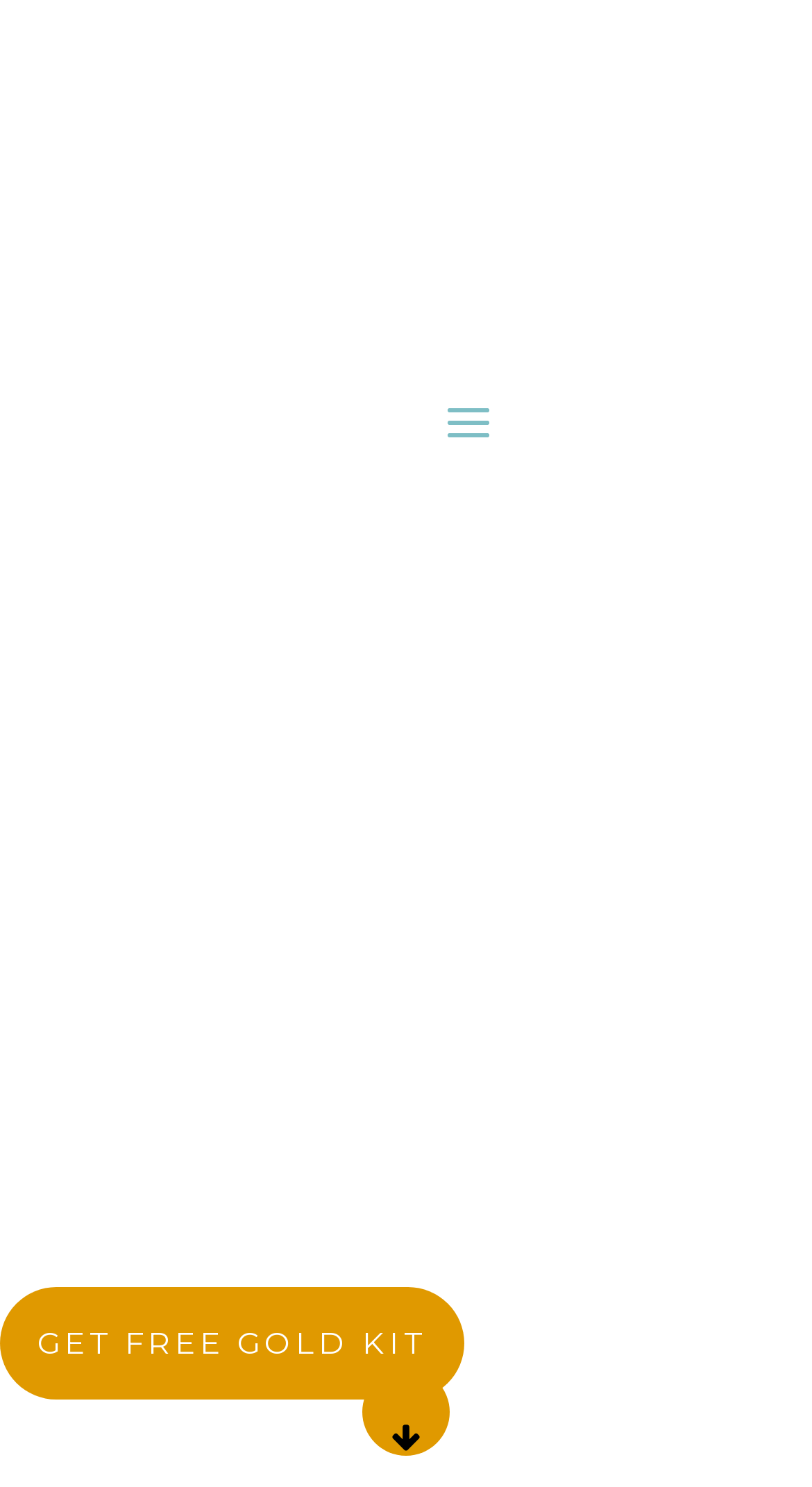What is the theme of the image at the bottom of the webpage?
Your answer should be a single word or phrase derived from the screenshot.

Gold